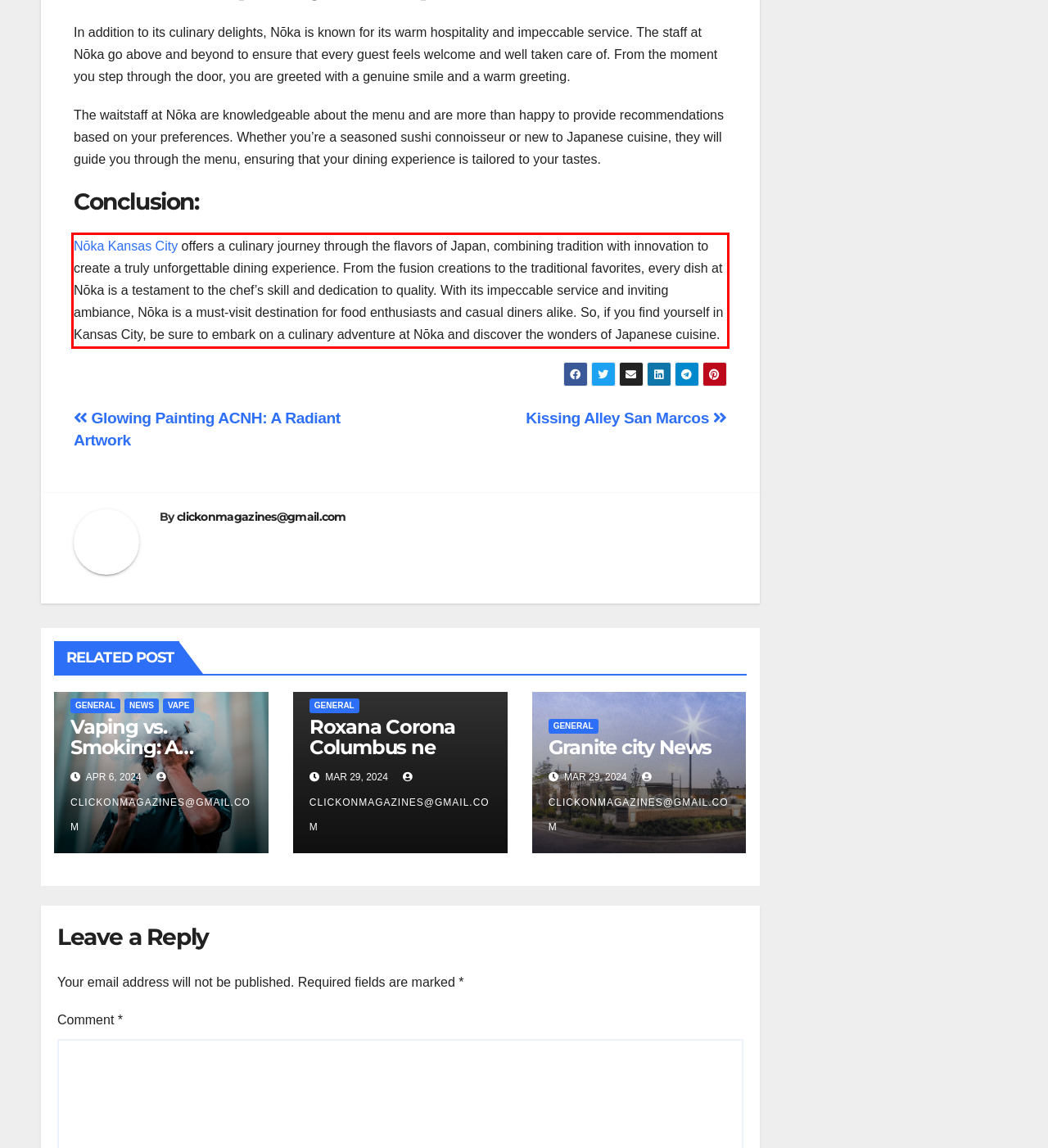From the given screenshot of a webpage, identify the red bounding box and extract the text content within it.

Nōka Kansas City offers a culinary journey through the flavors of Japan, combining tradition with innovation to create a truly unforgettable dining experience. From the fusion creations to the traditional favorites, every dish at Nōka is a testament to the chef’s skill and dedication to quality. With its impeccable service and inviting ambiance, Nōka is a must-visit destination for food enthusiasts and casual diners alike. So, if you find yourself in Kansas City, be sure to embark on a culinary adventure at Nōka and discover the wonders of Japanese cuisine.